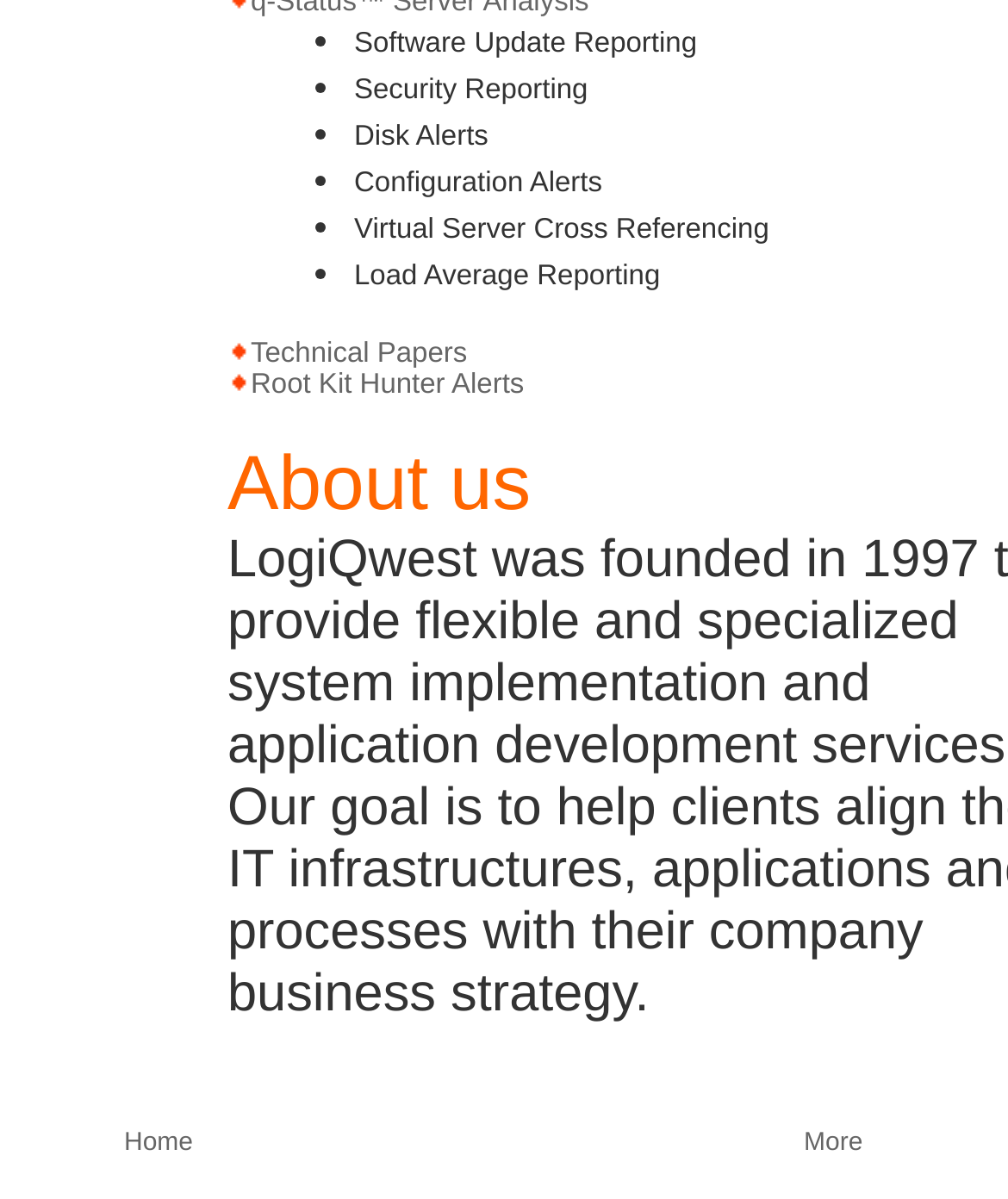Please answer the following query using a single word or phrase: 
What are the categories listed on the webpage?

Software Update, Technical Papers, etc.